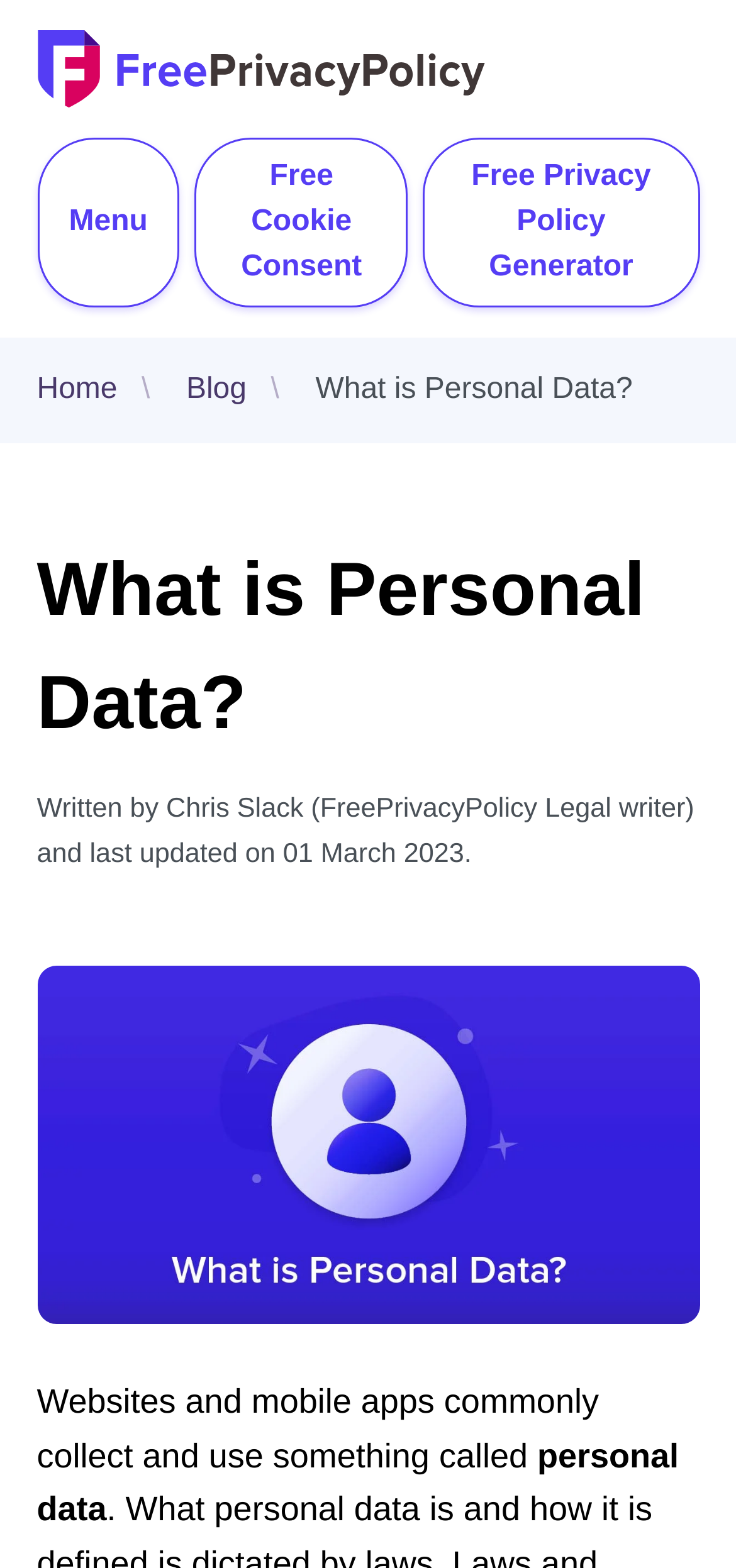Using a single word or phrase, answer the following question: 
What is the author of the article?

Chris Slack